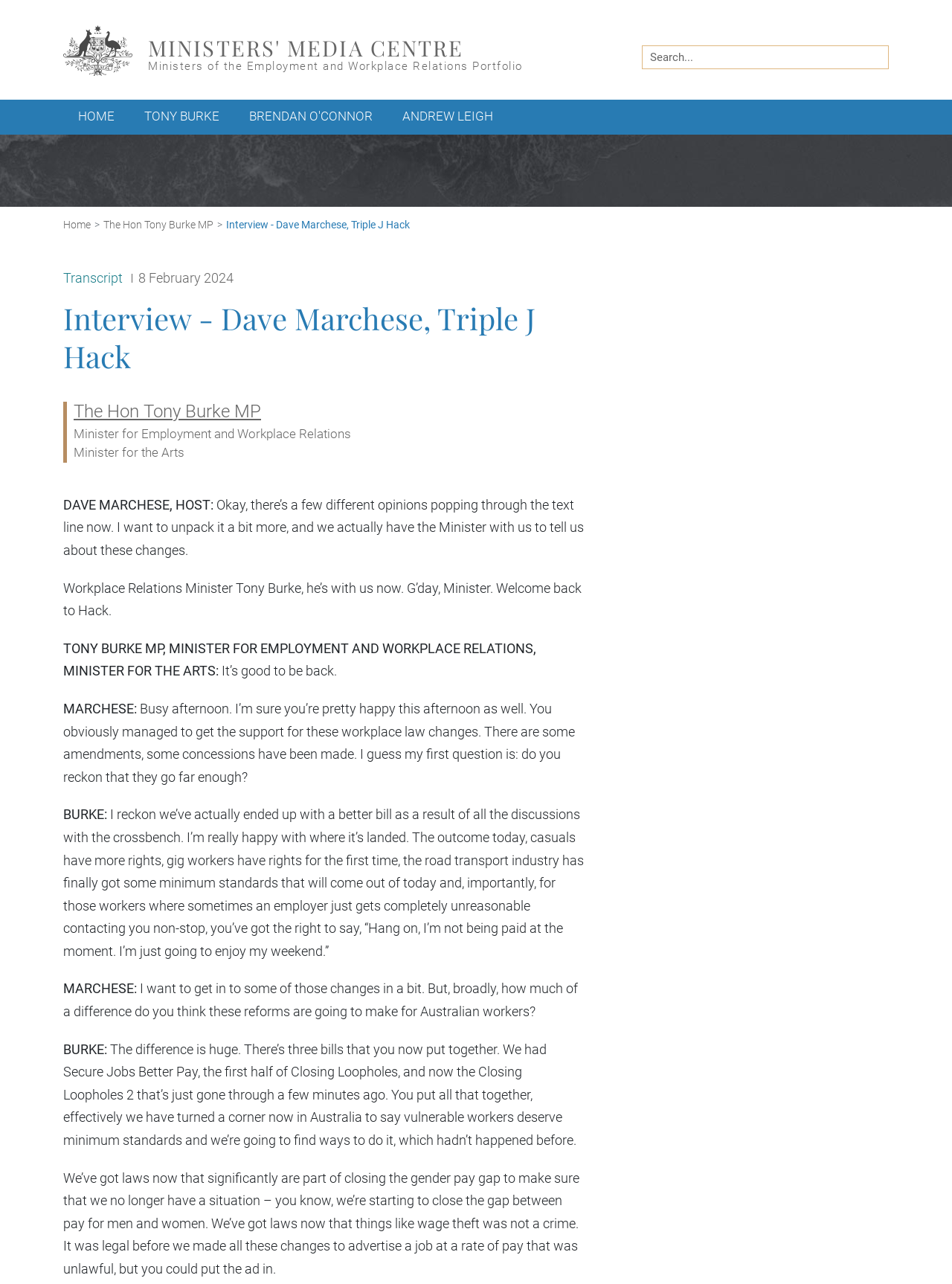Locate the bounding box coordinates of the element that should be clicked to fulfill the instruction: "Go to Main menu".

[0.066, 0.078, 0.934, 0.105]